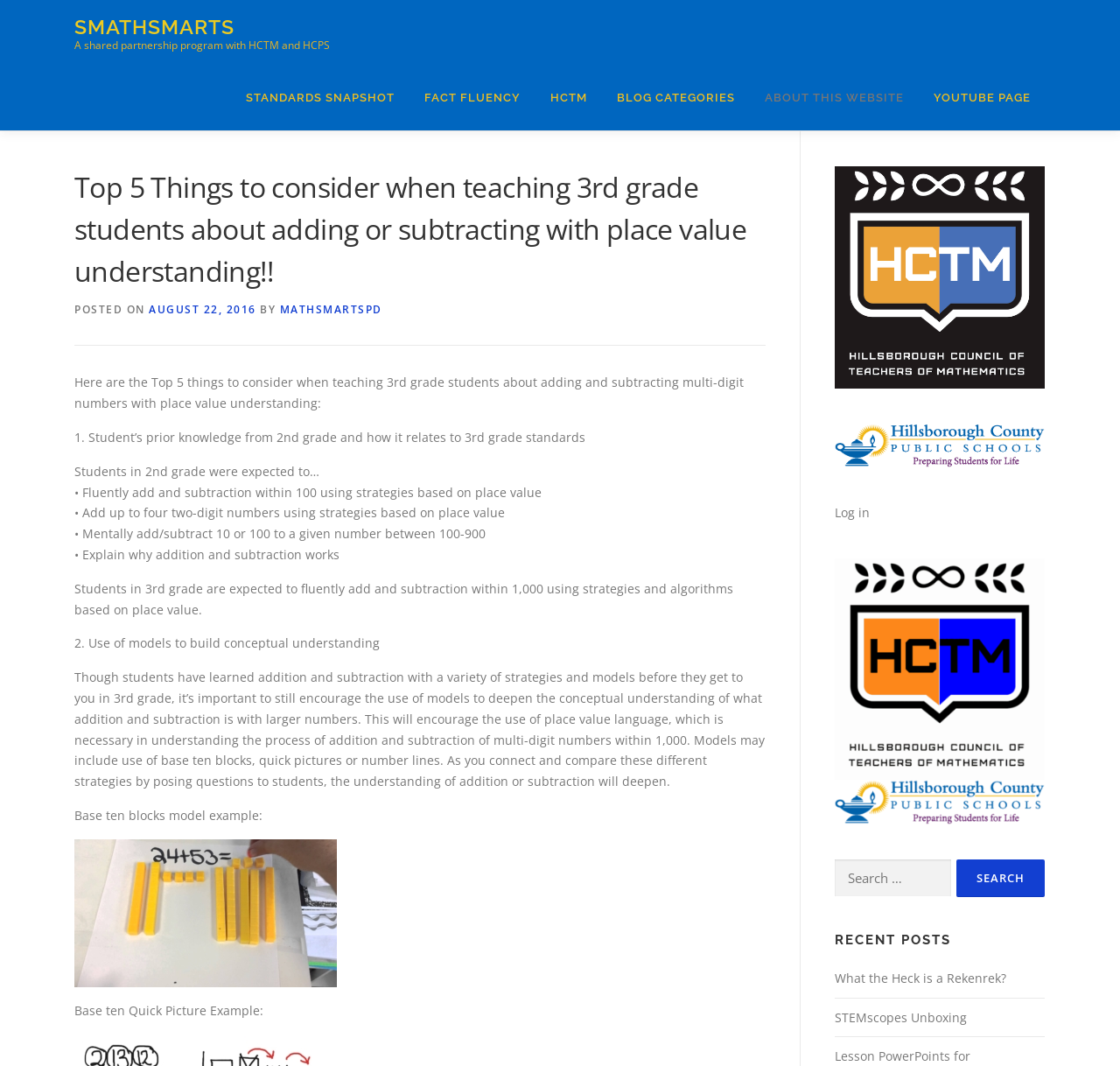What is the purpose of using models in teaching addition and subtraction?
Respond to the question with a single word or phrase according to the image.

to deepen conceptual understanding